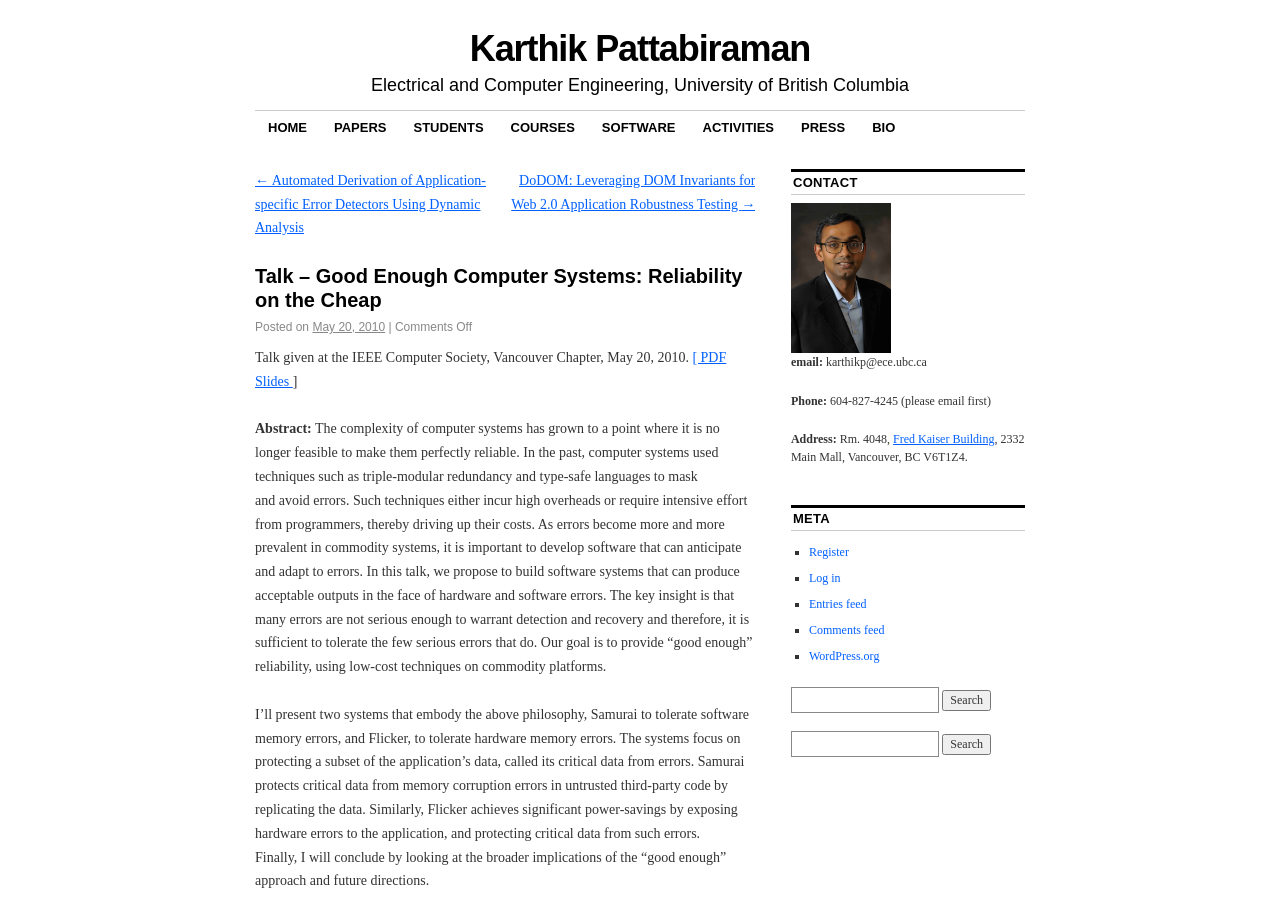Generate a comprehensive description of the webpage content.

This webpage is about a talk titled "Talk – Good Enough Computer Systems: Reliability on the Cheap" by Karthik Pattabiraman. At the top of the page, there is a link to the speaker's name, followed by a line of text indicating his affiliation with the University of British Columbia. Below this, there is a navigation menu with links to various sections of the website, including HOME, PAPERS, STUDENTS, COURSES, SOFTWARE, ACTIVITIES, PRESS, and BIO.

The main content of the page is divided into two sections. On the left side, there is a heading with the title of the talk, followed by a brief description of the talk, including the date and time it was given. Below this, there is an abstract of the talk, which discusses the idea of building software systems that can tolerate errors and produce acceptable outputs in the face of hardware and software errors.

On the right side of the page, there is a complementary section with a heading titled CONTACT. This section contains a photo of the speaker, along with his contact information, including email, phone number, and address. Below this, there is a section titled META, which contains links to register, log in, and access feeds for entries and comments.

At the bottom of the page, there are two search boxes, each with a text input field and a search button.